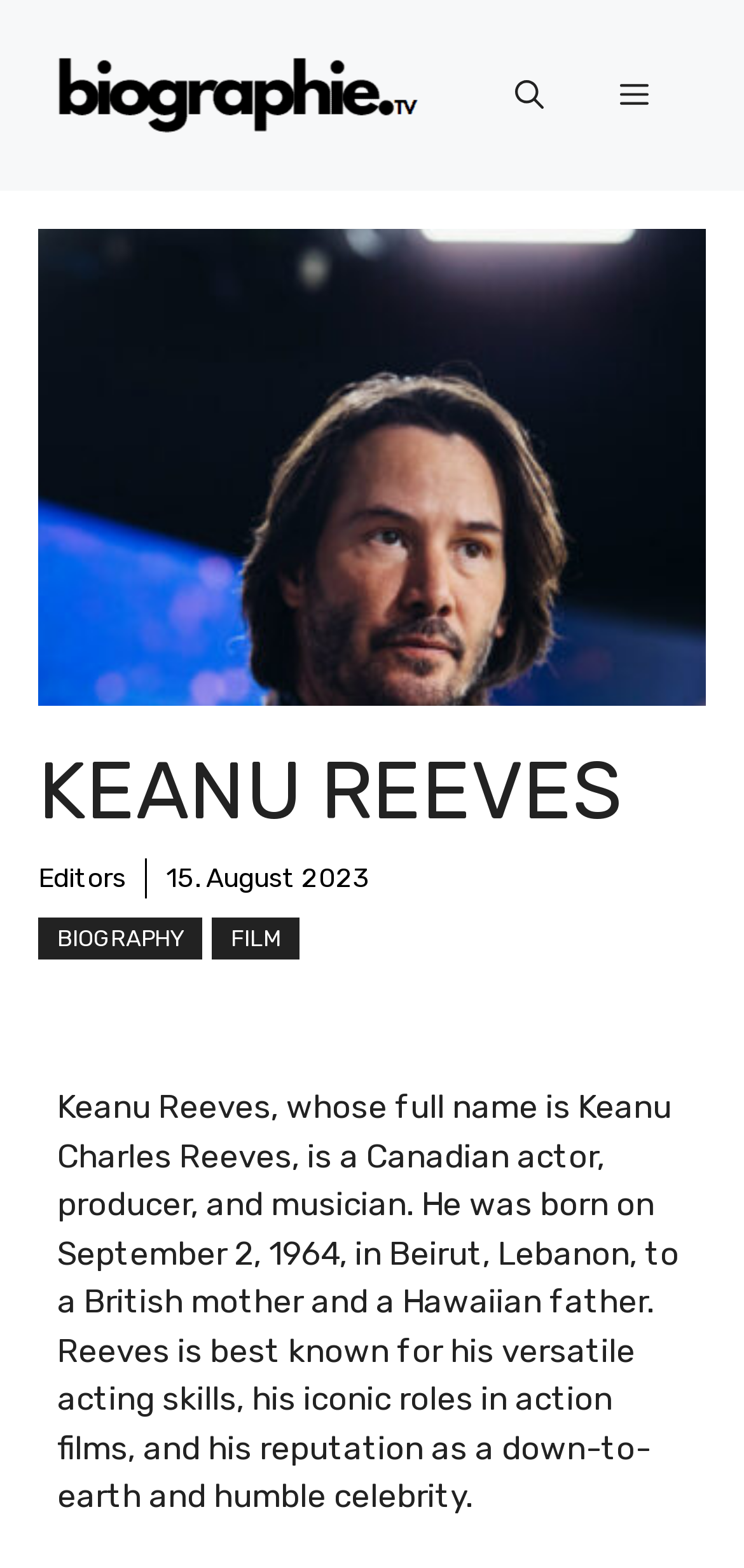Based on the element description, predict the bounding box coordinates (top-left x, top-left y, bottom-right x, bottom-right y) for the UI element in the screenshot: 24

None